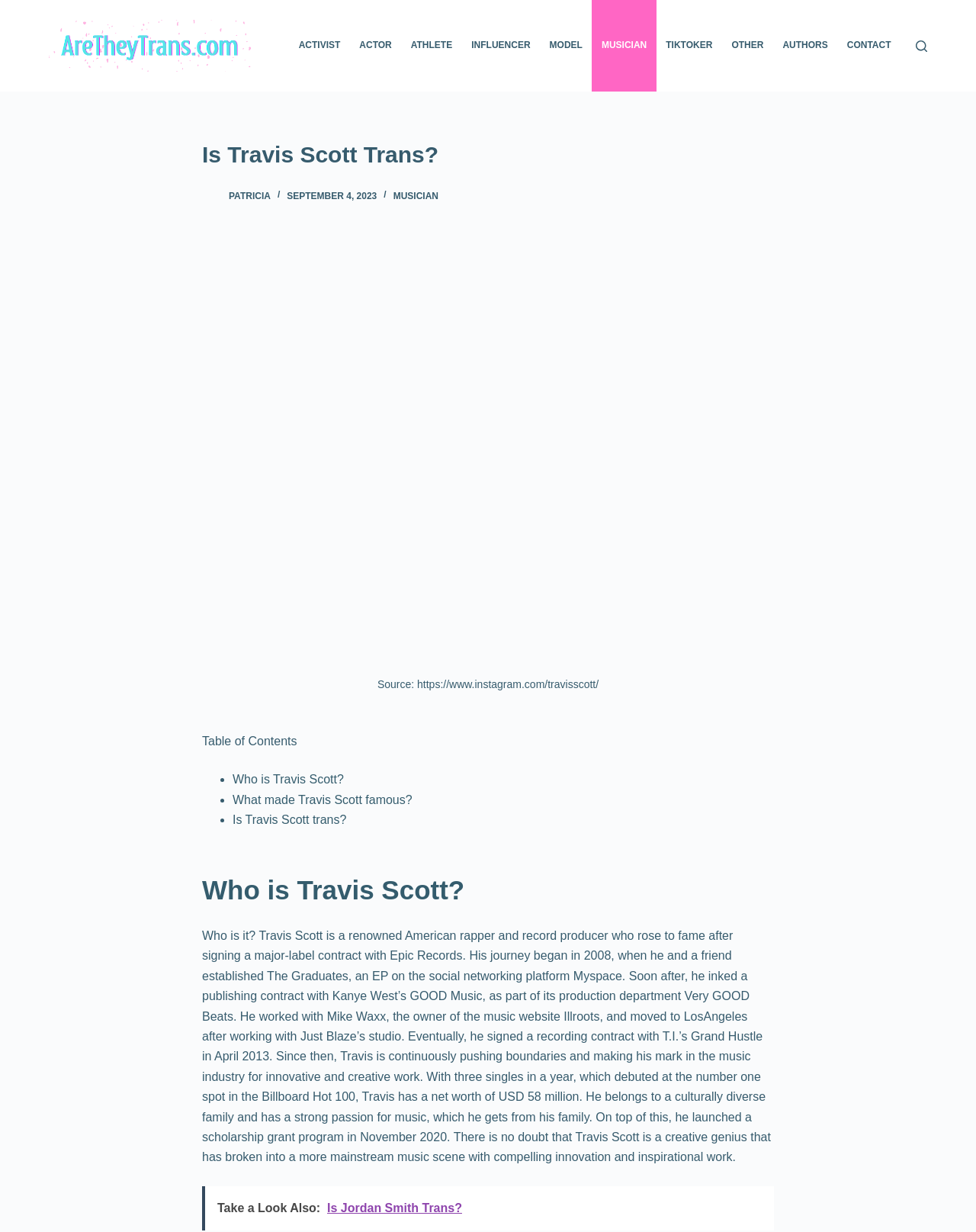What is the net worth of Travis Scott?
Based on the image, answer the question in a detailed manner.

According to the webpage content, Travis Scott's net worth is USD 58 million, which is mentioned in the paragraph that describes his achievements.